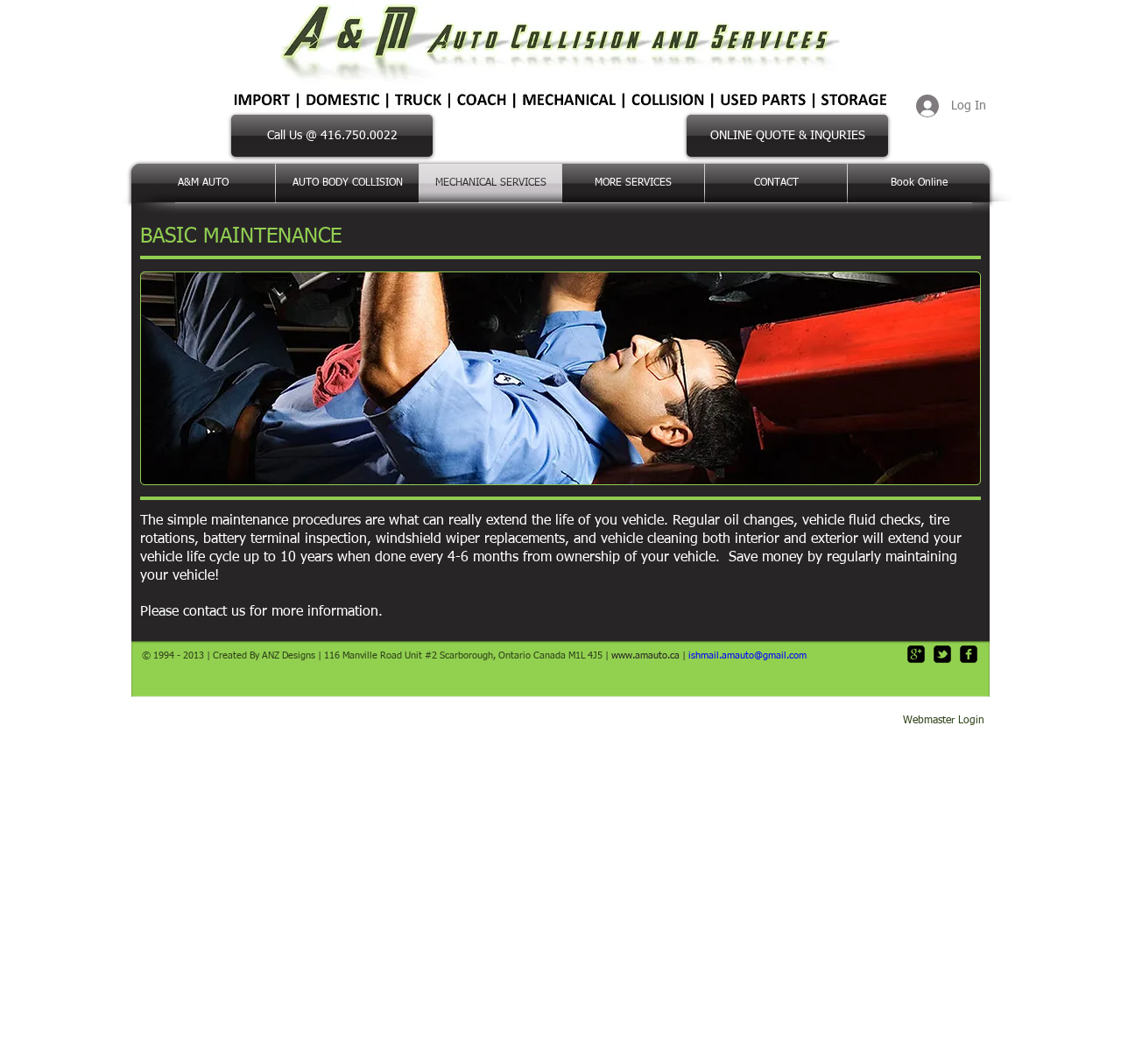Show the bounding box coordinates of the region that should be clicked to follow the instruction: "Navigate to A&M AUTO page."

[0.117, 0.154, 0.245, 0.191]